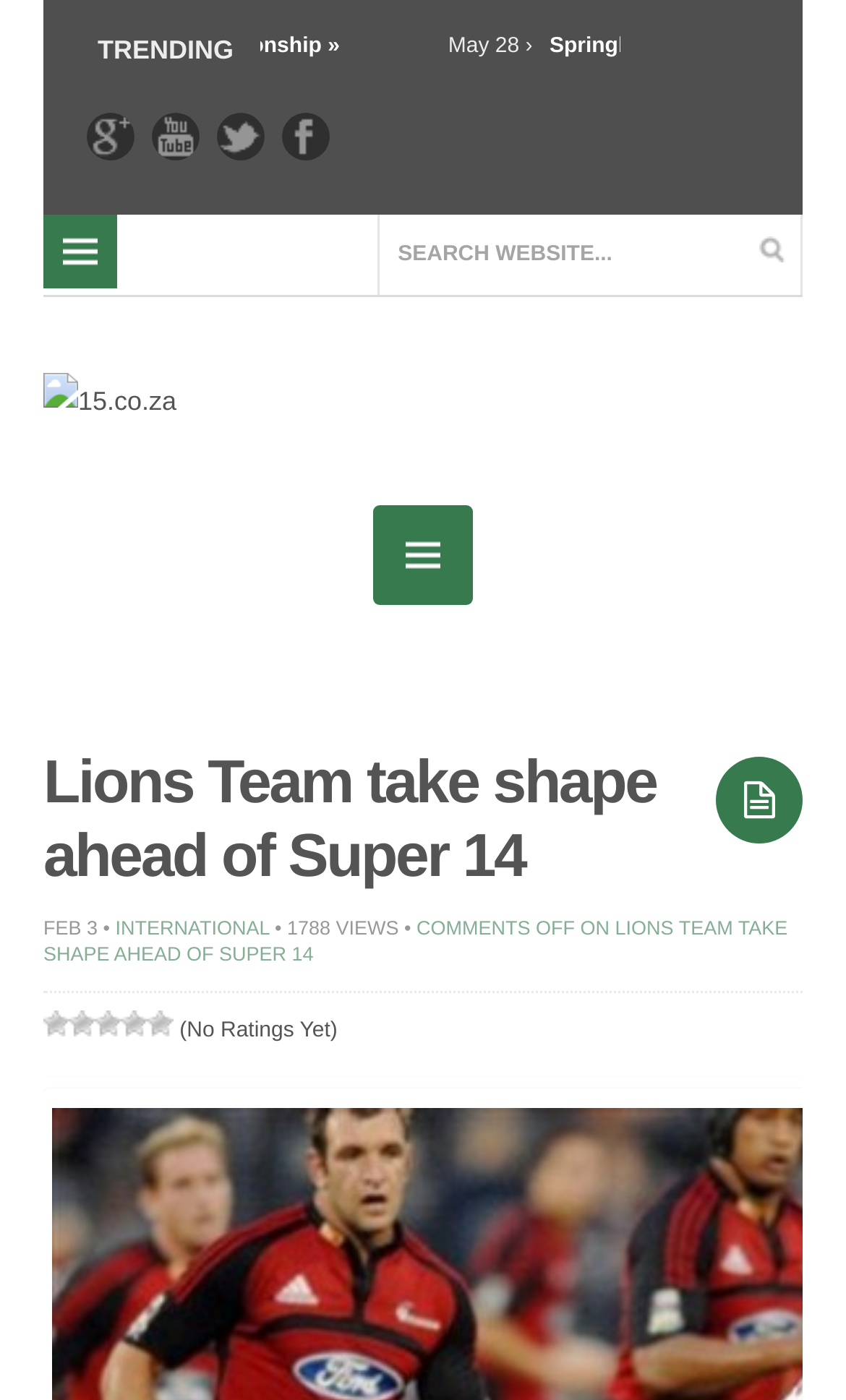Find and indicate the bounding box coordinates of the region you should select to follow the given instruction: "Click on trending news".

[0.115, 0.025, 0.276, 0.046]